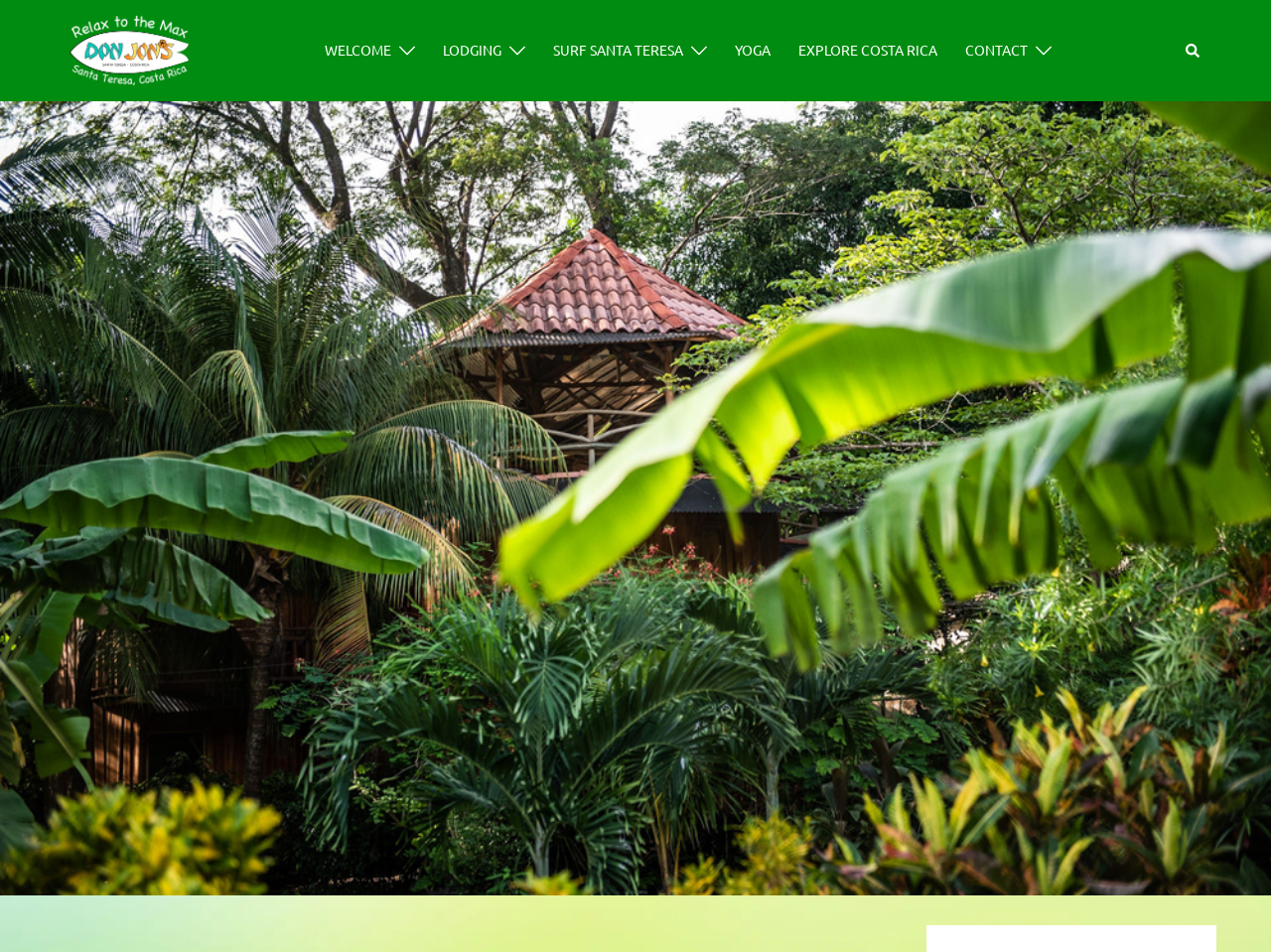Identify the bounding box coordinates of the area you need to click to perform the following instruction: "search the website".

[0.933, 0.044, 0.945, 0.062]